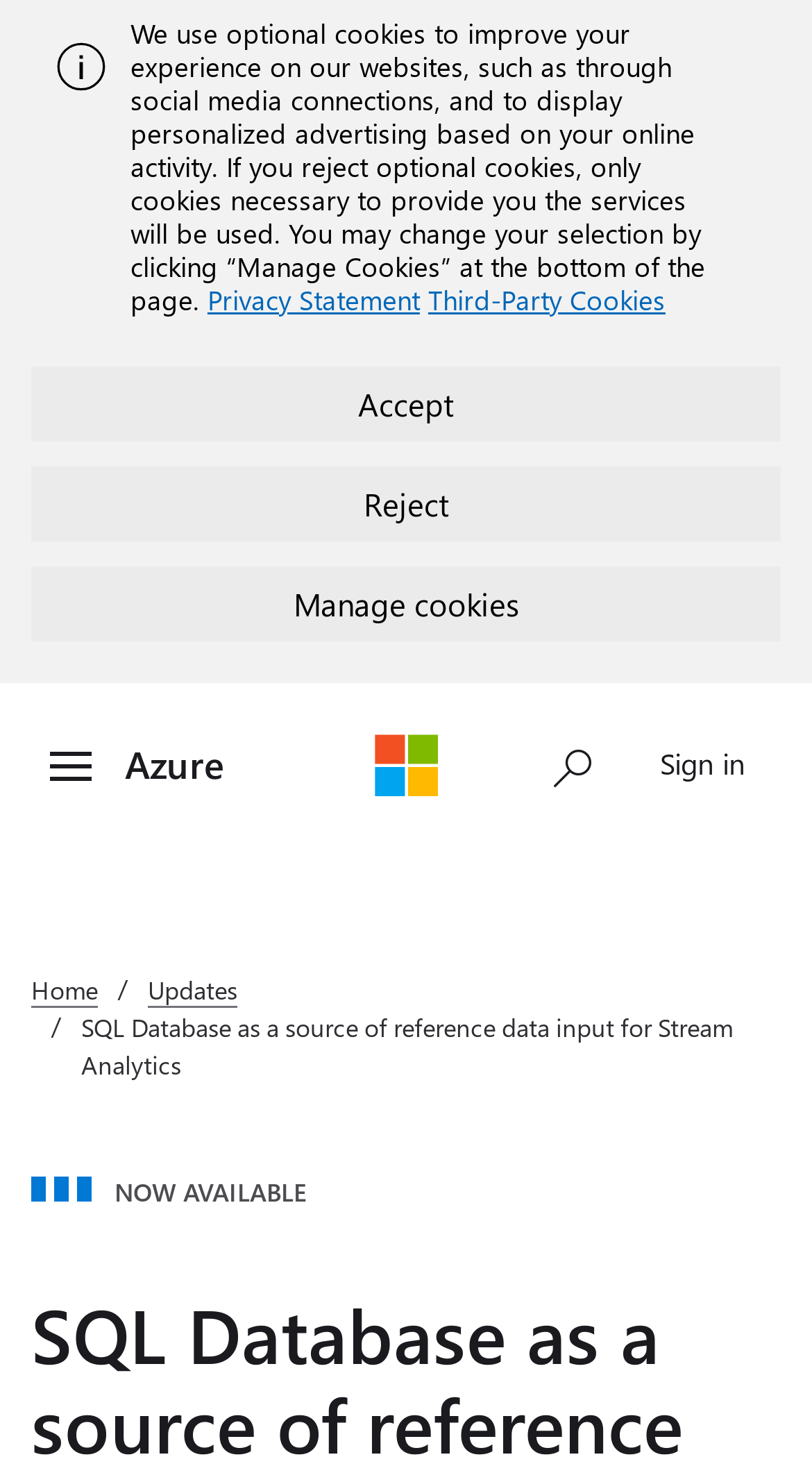Please determine the bounding box coordinates of the element's region to click in order to carry out the following instruction: "Sign in". The coordinates should be four float numbers between 0 and 1, i.e., [left, top, right, bottom].

[0.762, 0.486, 0.969, 0.563]